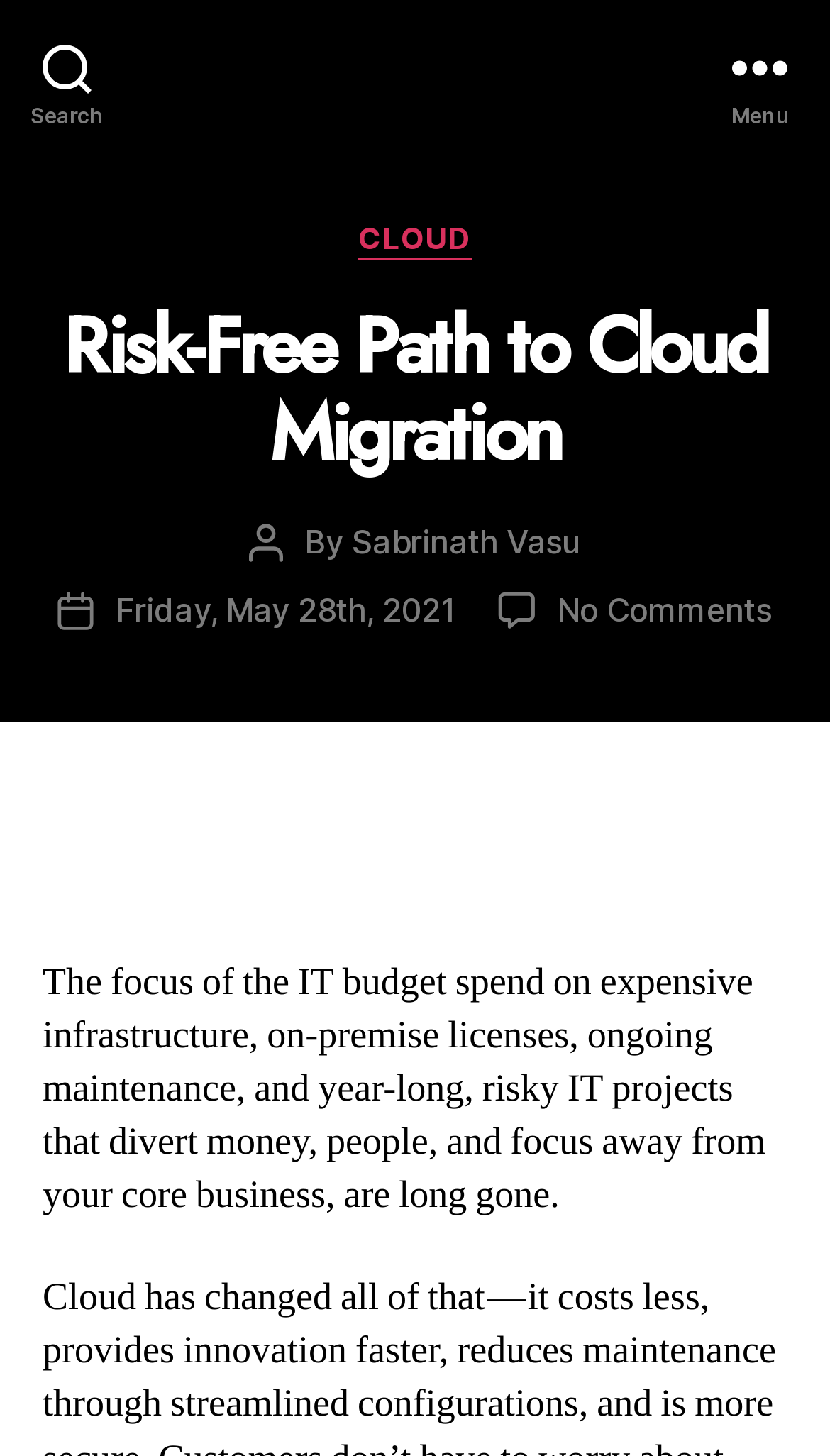Locate the bounding box coordinates of the UI element described by: "Sabrinath Vasu". The bounding box coordinates should consist of four float numbers between 0 and 1, i.e., [left, top, right, bottom].

[0.424, 0.357, 0.7, 0.385]